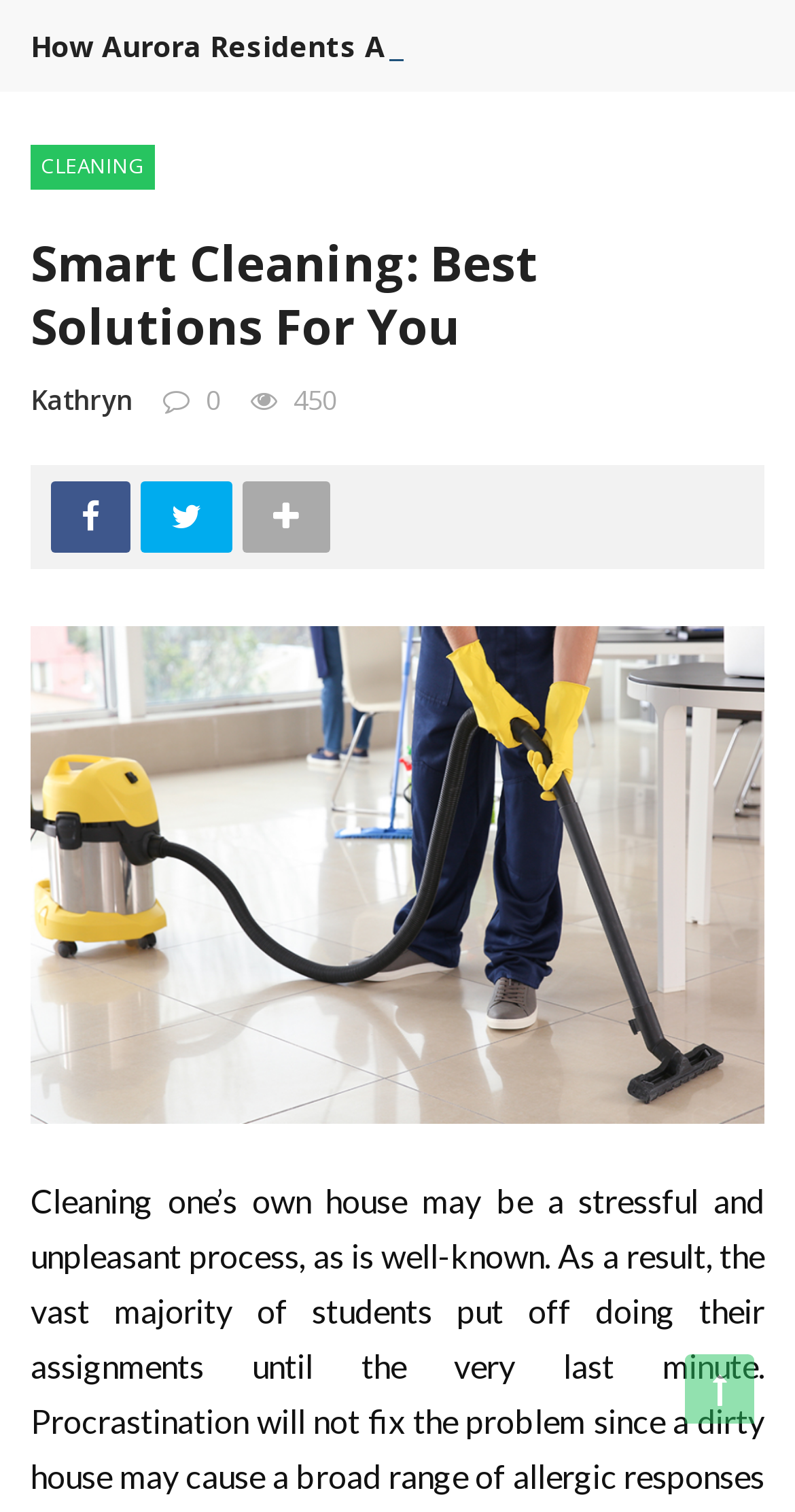Bounding box coordinates are specified in the format (top-left x, top-left y, bottom-right x, bottom-right y). All values are floating point numbers bounded between 0 and 1. Please provide the bounding box coordinate of the region this sentence describes: Beyond Blue Forums

None